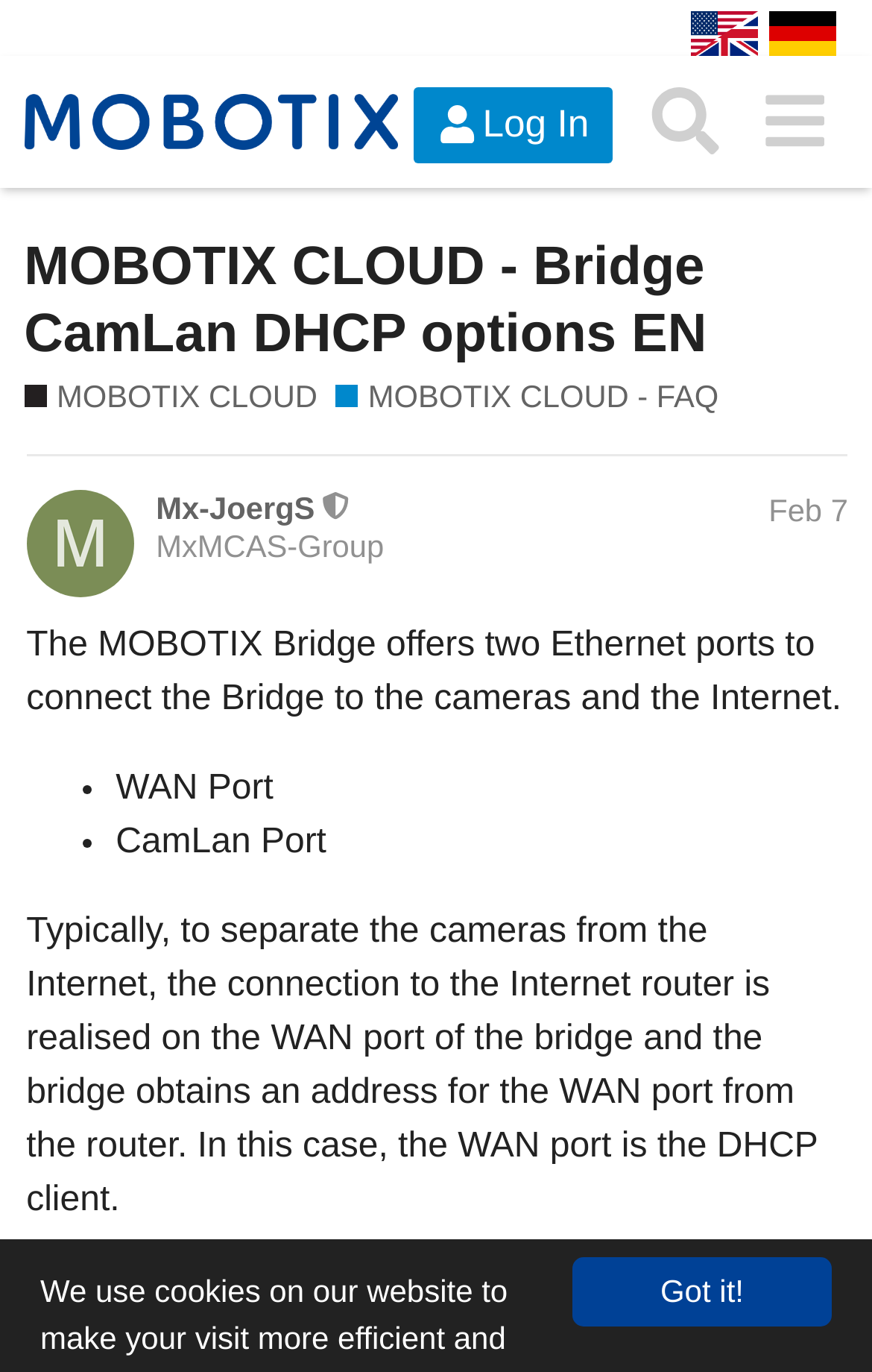How many Ethernet ports does the MOBOTIX Bridge have? Examine the screenshot and reply using just one word or a brief phrase.

Two